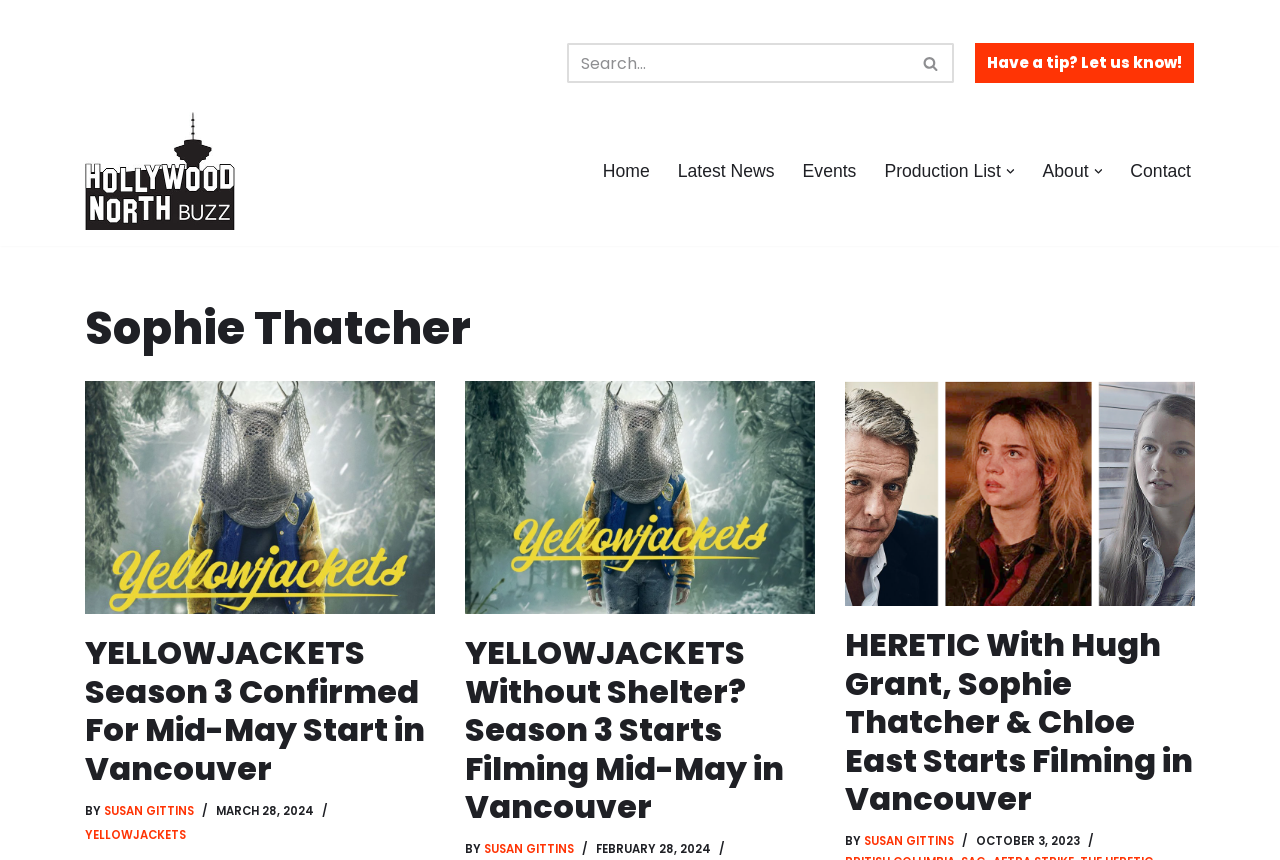Can you find the bounding box coordinates for the element to click on to achieve the instruction: "Search for something"?

[0.443, 0.05, 0.745, 0.097]